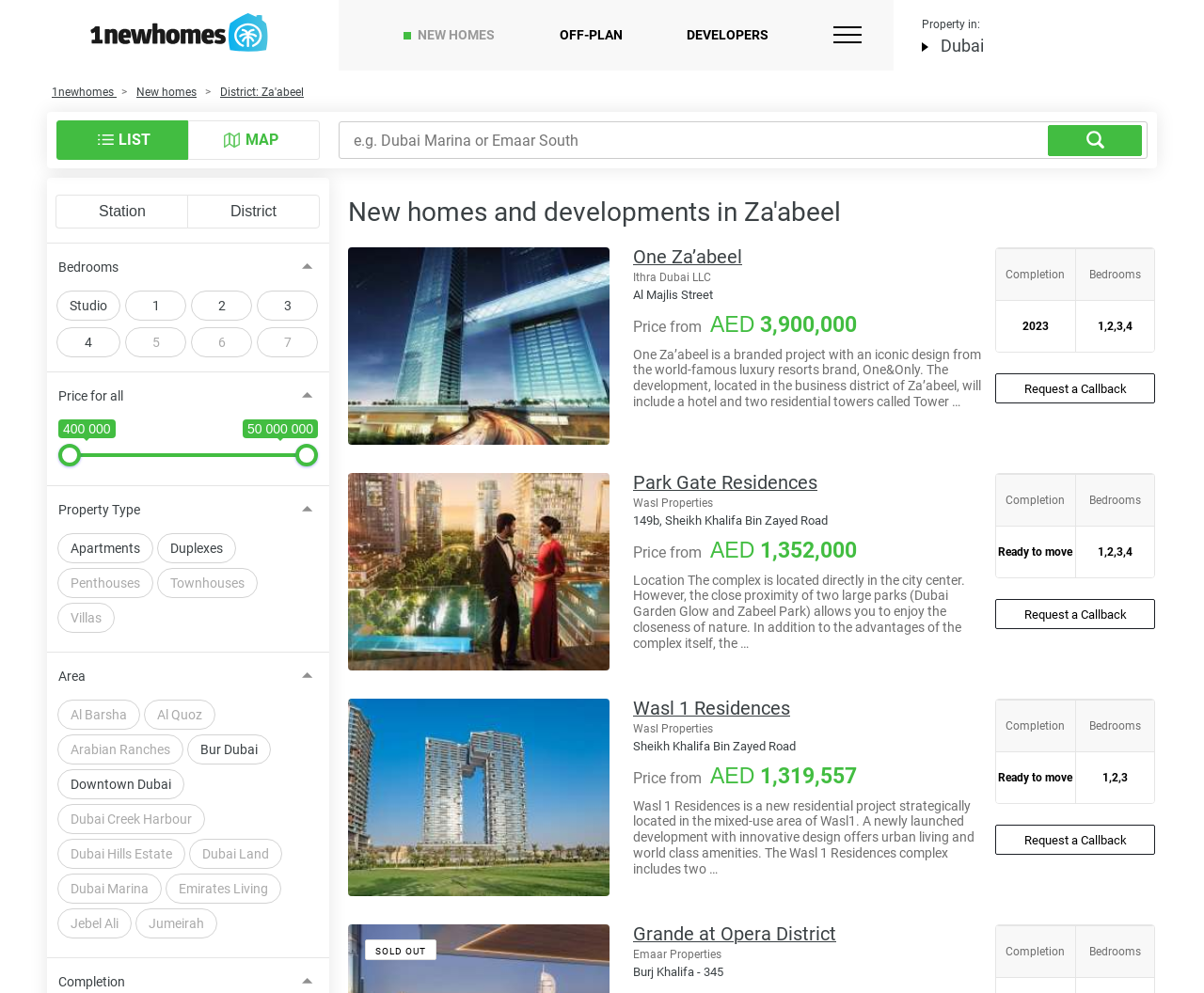Use the information in the screenshot to answer the question comprehensively: What is the price range of the properties?

The price range of the properties can be inferred from the 'Price for all' section, which lists prices from AED 400,000 to AED 50,000,000. Additionally, the meta description mentions prices from AED 1,250,000.